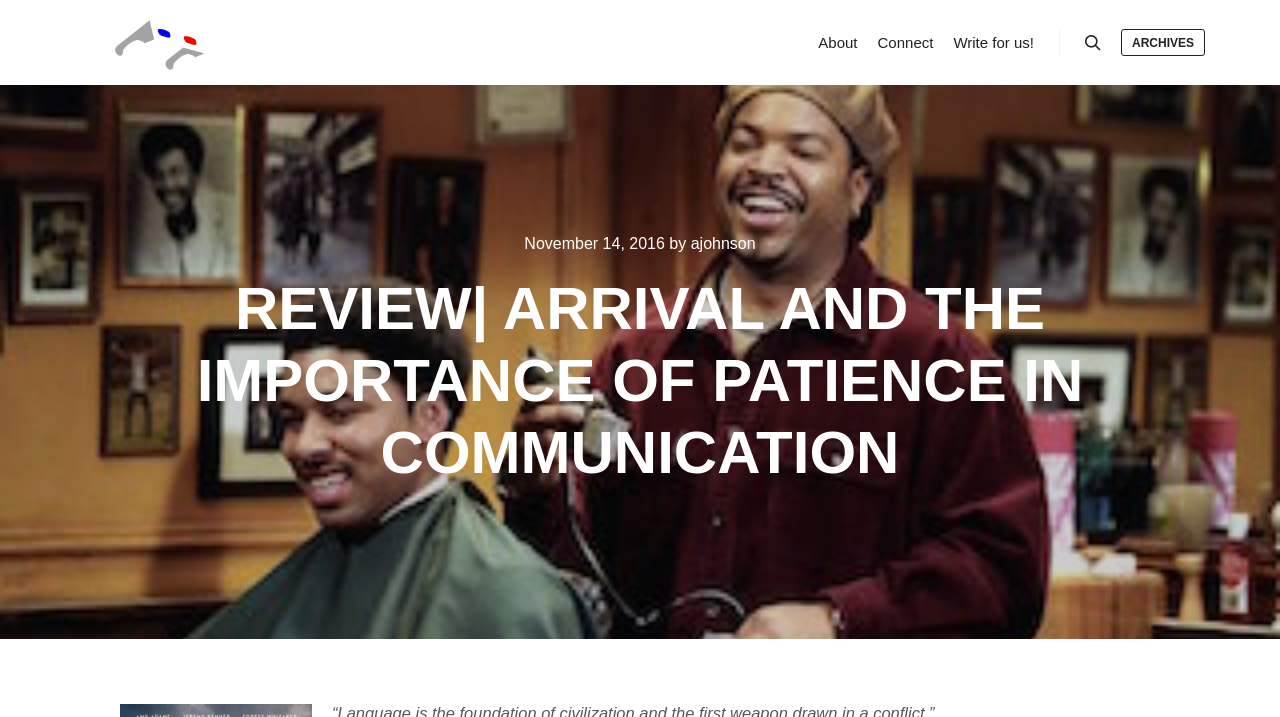Identify the bounding box for the described UI element: "Contact & Feedback".

None